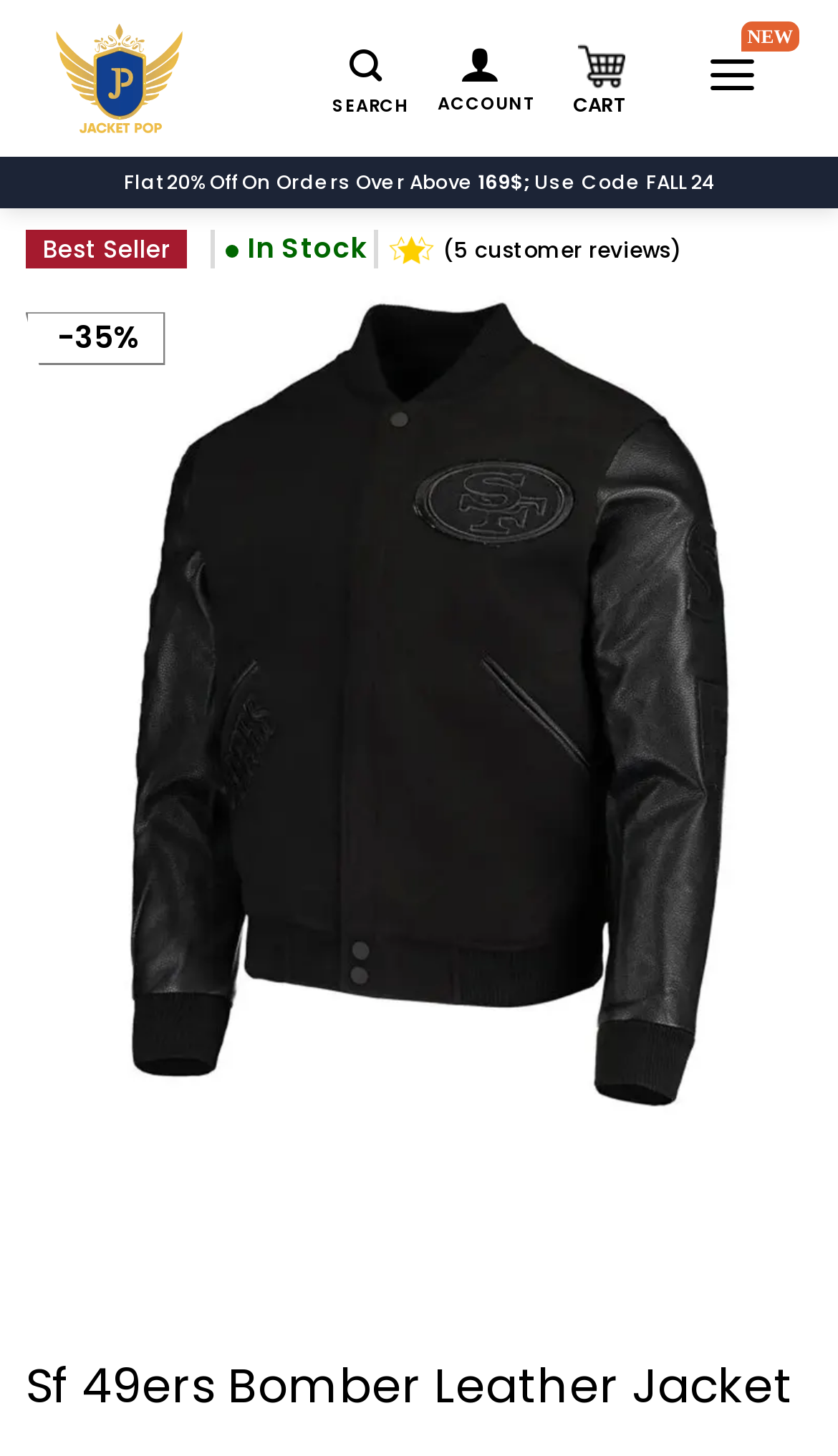Please indicate the bounding box coordinates of the element's region to be clicked to achieve the instruction: "Open menu". Provide the coordinates as four float numbers between 0 and 1, i.e., [left, top, right, bottom].

[0.843, 0.003, 0.954, 0.087]